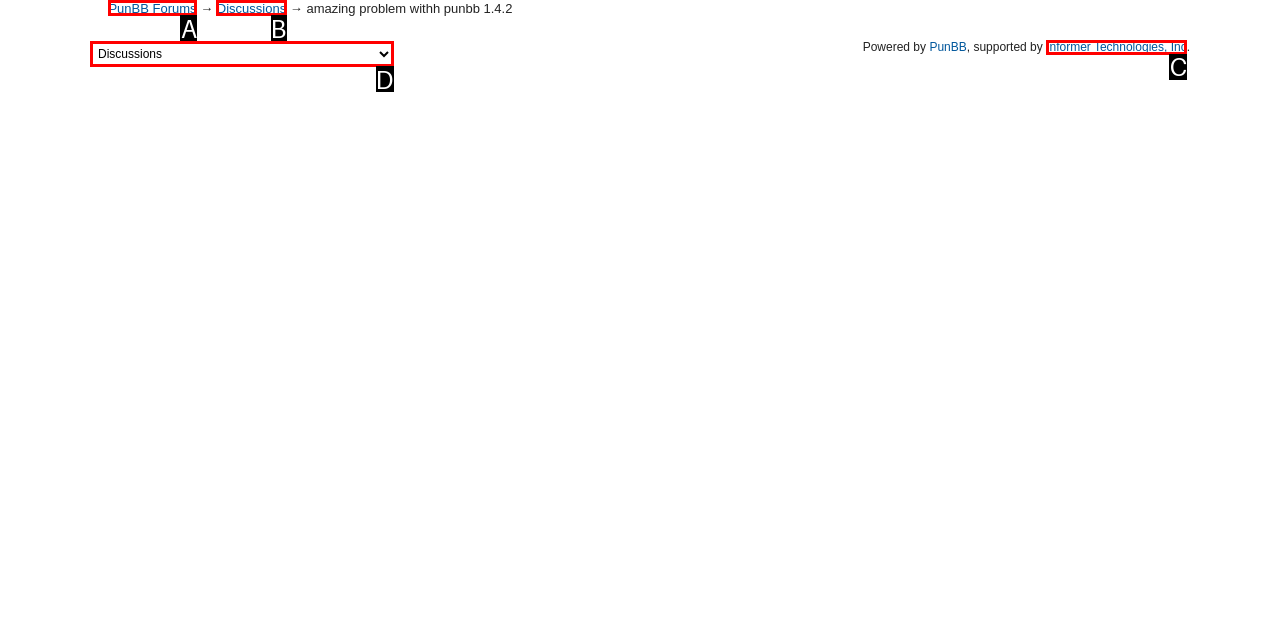Using the given description: PunBB Forums, identify the HTML element that corresponds best. Answer with the letter of the correct option from the available choices.

A